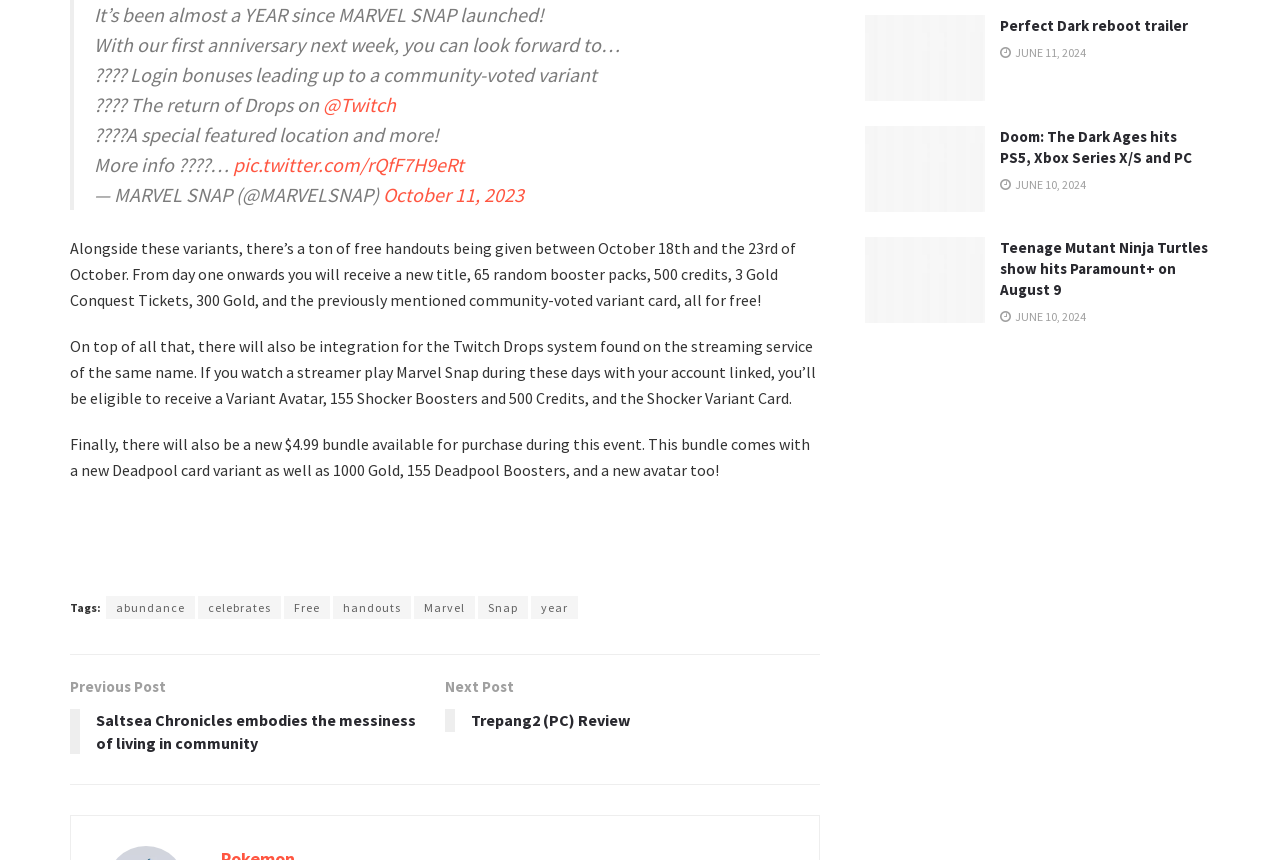Please determine the bounding box coordinates of the element to click on in order to accomplish the following task: "Read about the Teenage Mutant Ninja Turtles show". Ensure the coordinates are four float numbers ranging from 0 to 1, i.e., [left, top, right, bottom].

[0.676, 0.275, 0.77, 0.375]